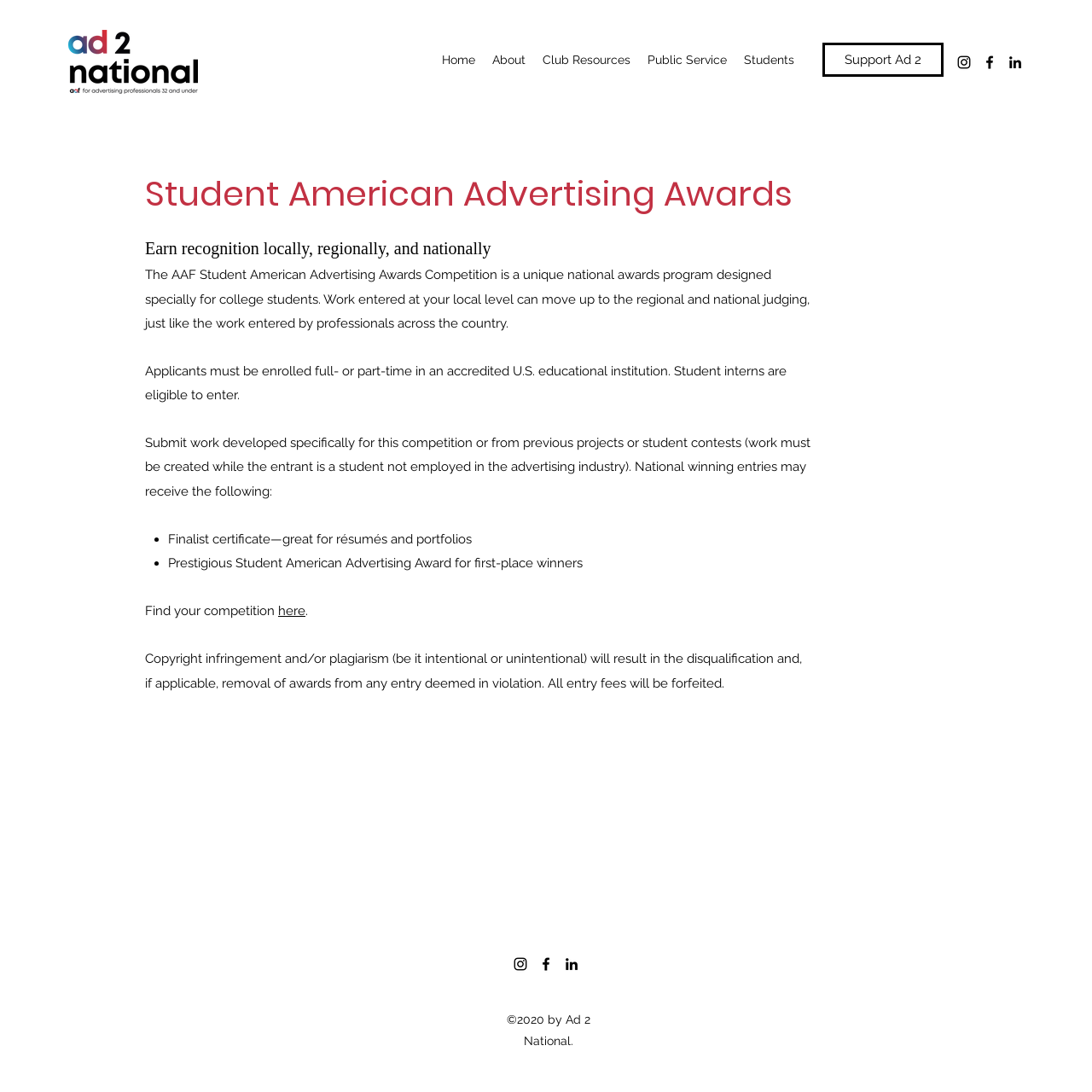Can you provide the bounding box coordinates for the element that should be clicked to implement the instruction: "Click the Instagram link"?

[0.875, 0.049, 0.891, 0.065]